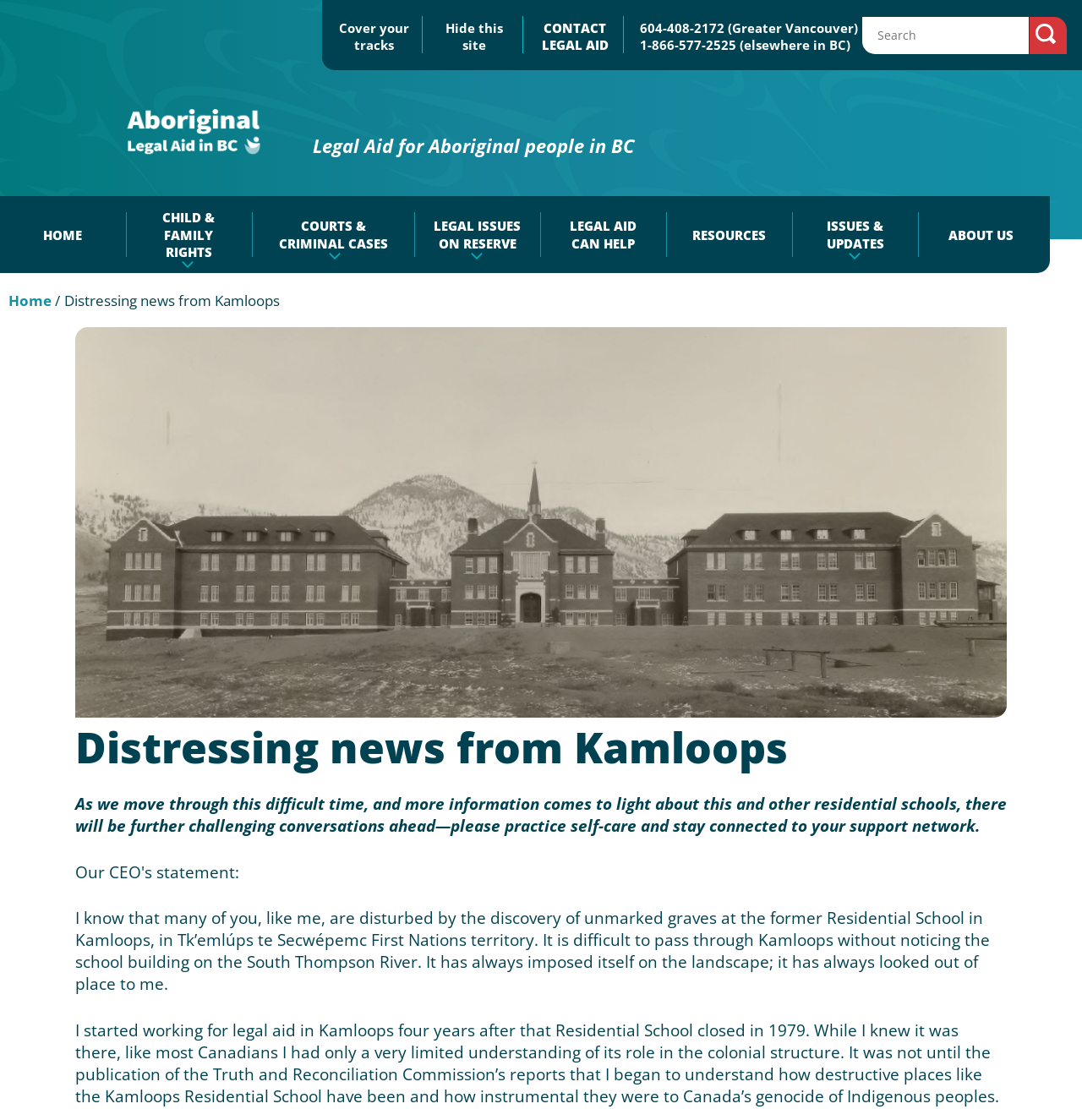How many phone numbers are provided on the webpage?
Analyze the screenshot and provide a detailed answer to the question.

The webpage provides two phone numbers: '604-408-2172 (Greater Vancouver)' and '1-866-577-2525 (elsewhere in BC)'. These phone numbers are likely for users to contact Legal Aid.